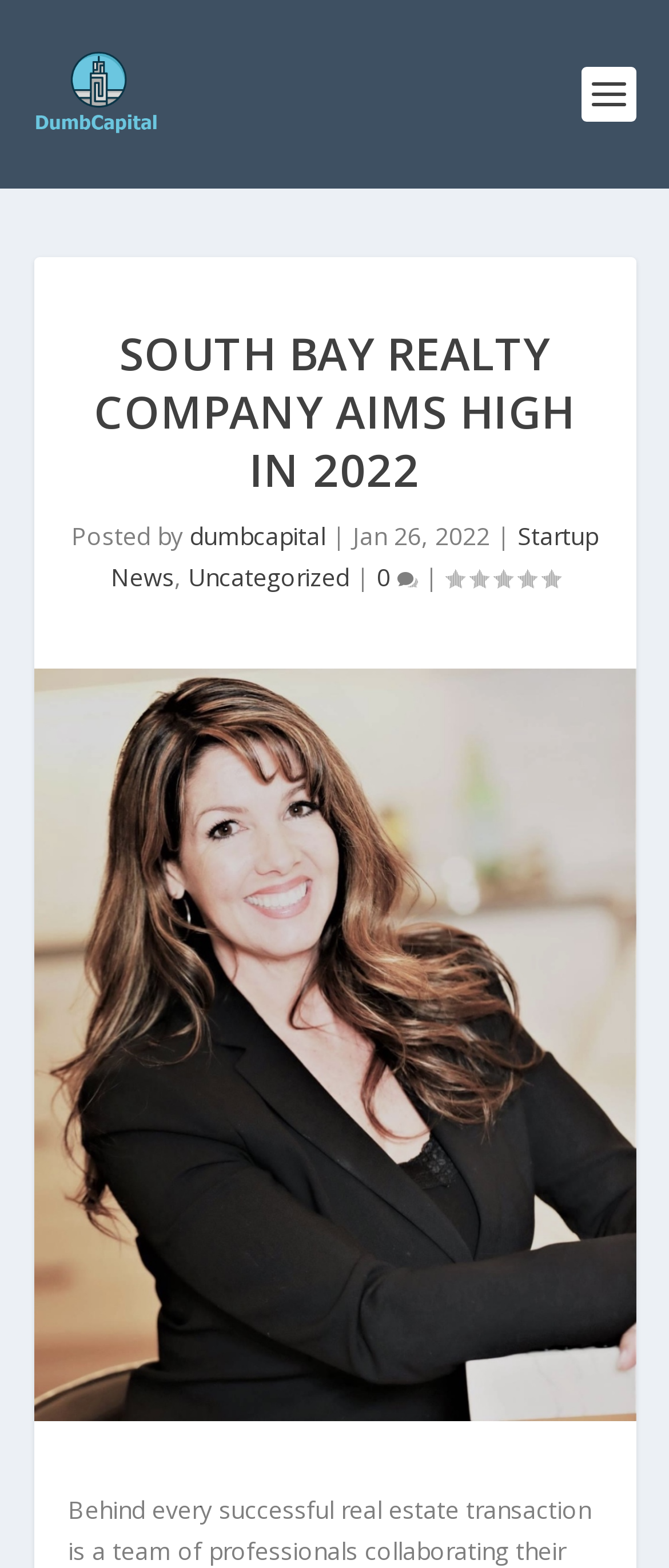Find the UI element described as: "Startup News" and predict its bounding box coordinates. Ensure the coordinates are four float numbers between 0 and 1, [left, top, right, bottom].

[0.165, 0.332, 0.894, 0.378]